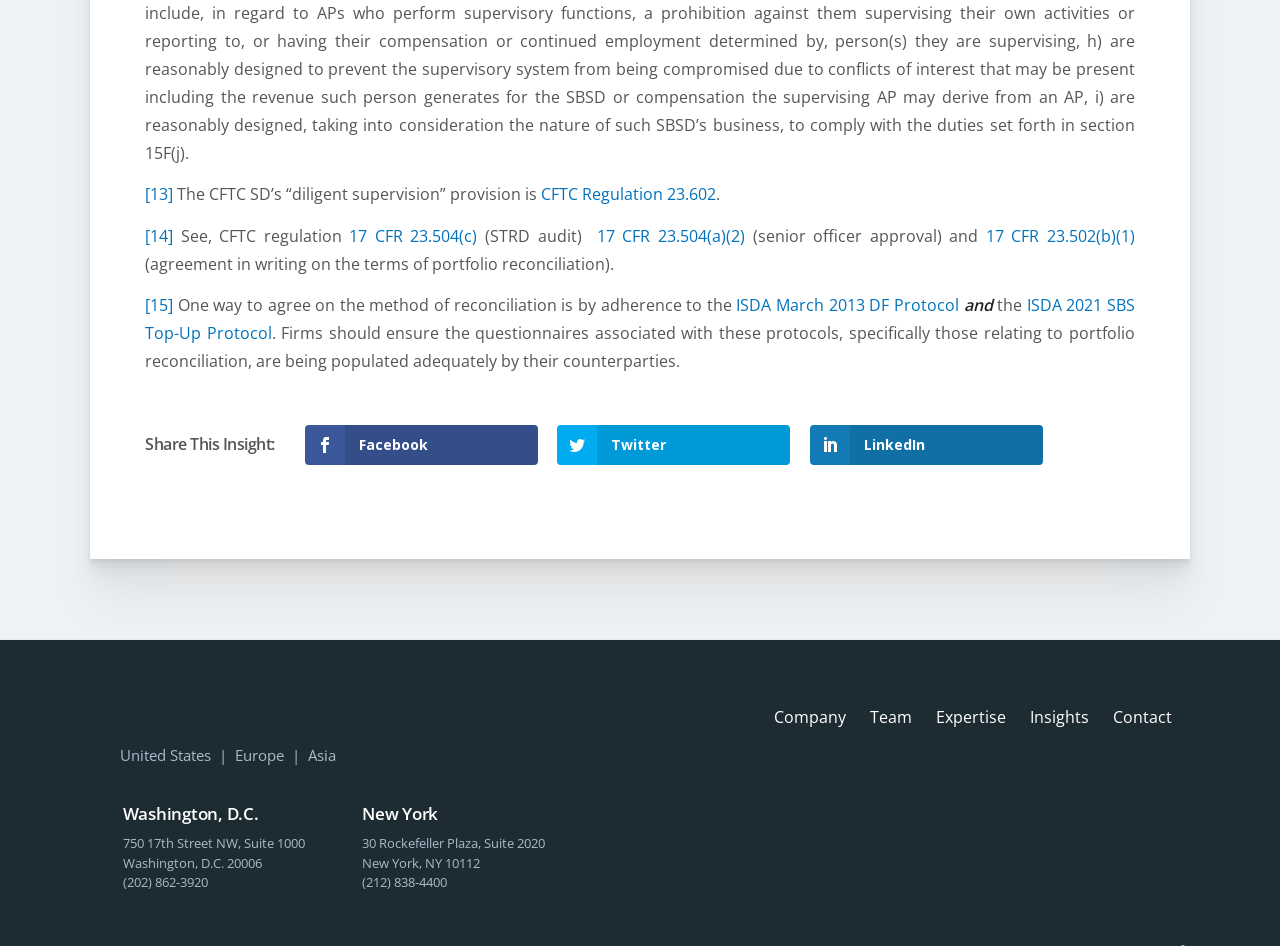Give a one-word or phrase response to the following question: What is the phone number of the New York office?

(212) 838-4400